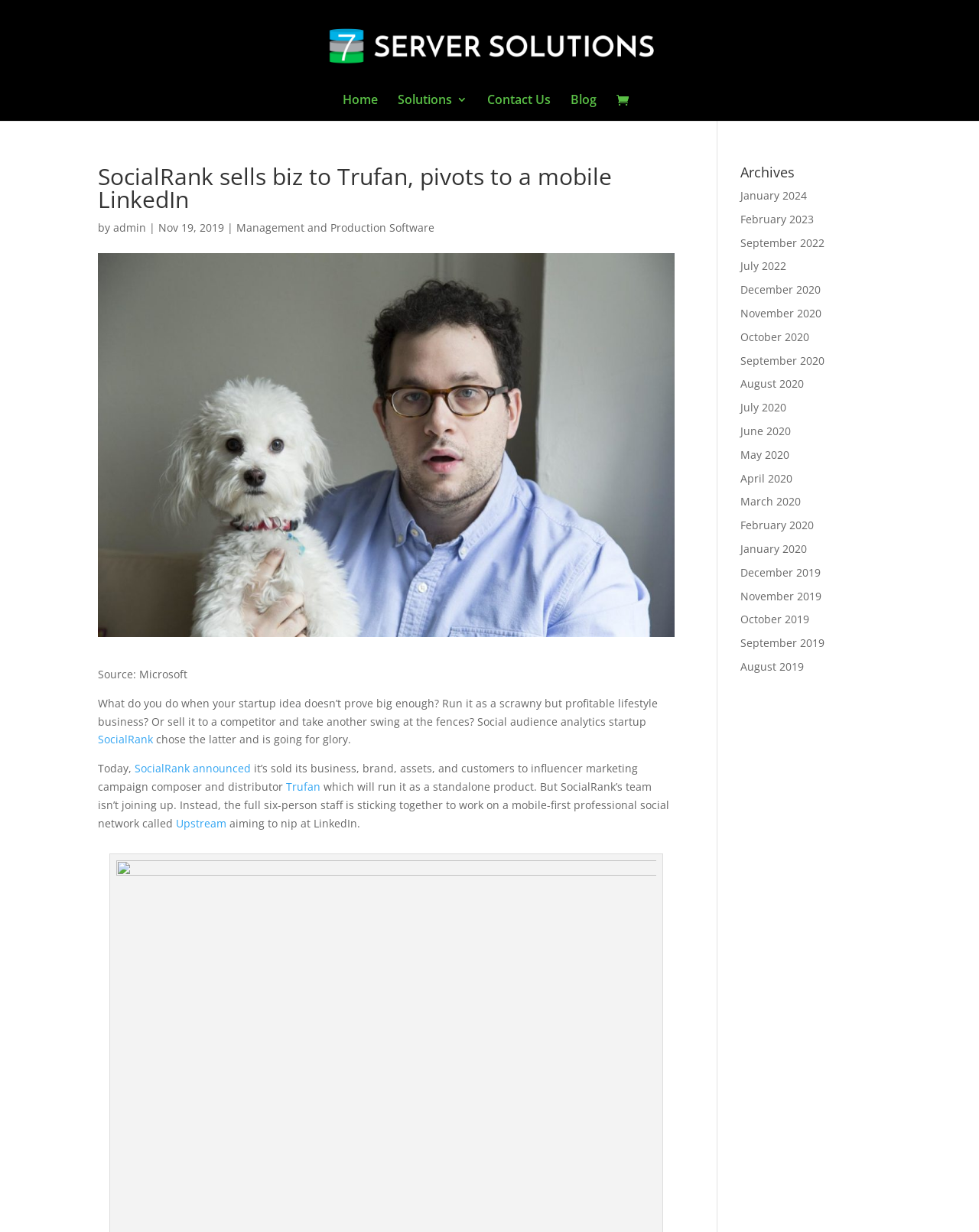Locate the bounding box of the UI element described in the following text: "Help & Advice".

None